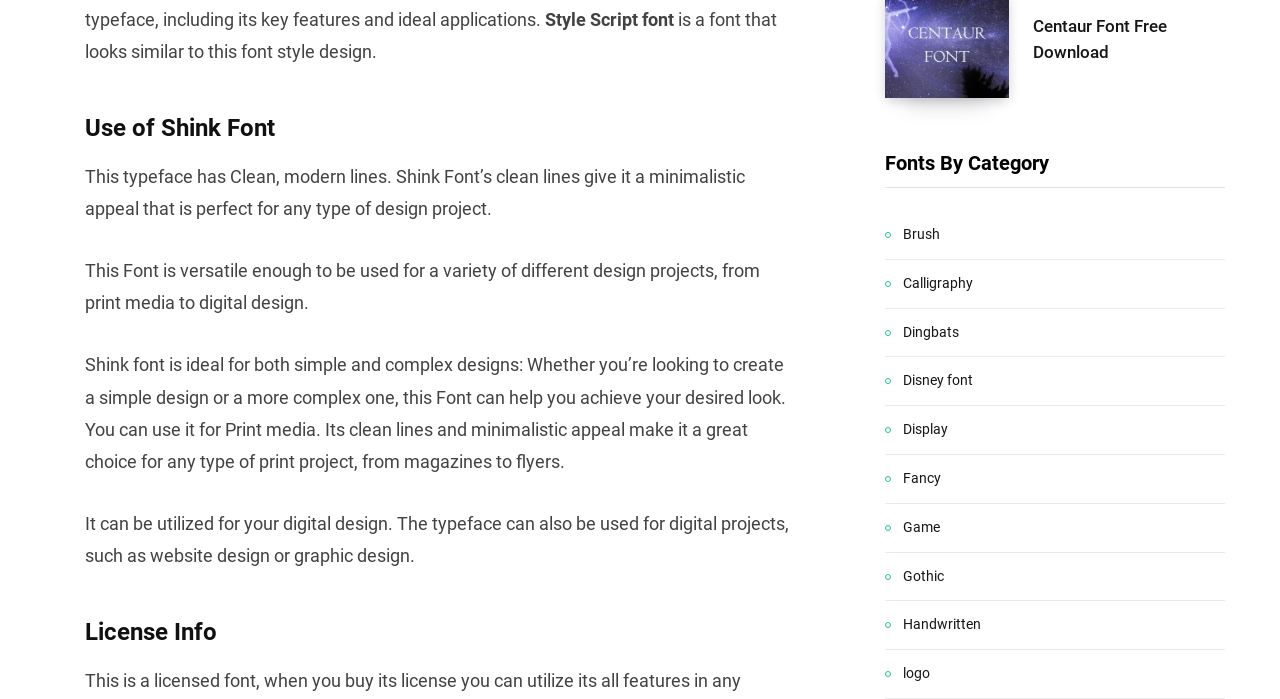Given the description of the UI element: "WhyCharlie", predict the bounding box coordinates in the form of [left, top, right, bottom], with each value being a float between 0 and 1.

None